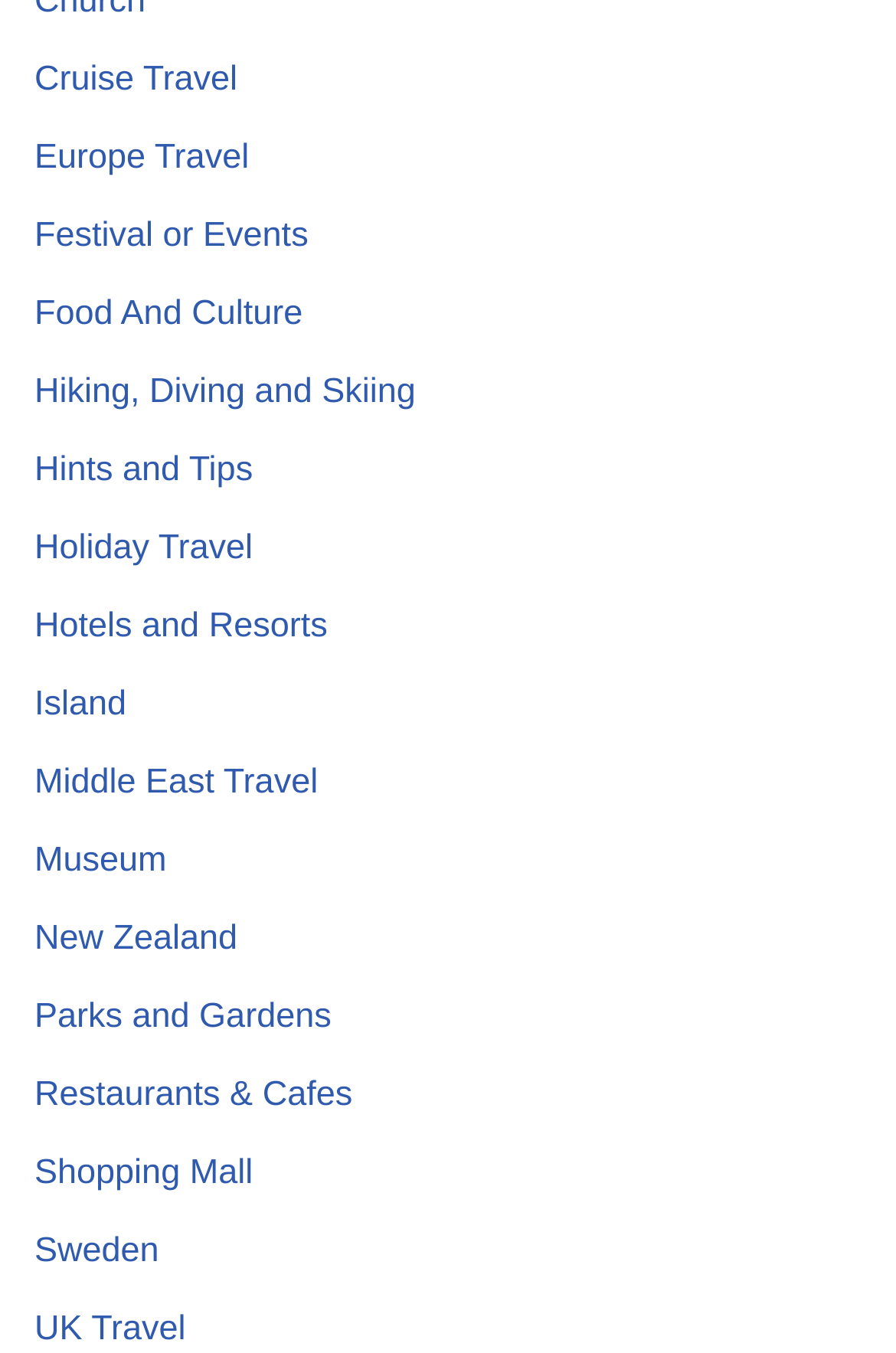Locate the bounding box coordinates of the element you need to click to accomplish the task described by this instruction: "Plan a Holiday Travel".

[0.038, 0.39, 0.282, 0.419]